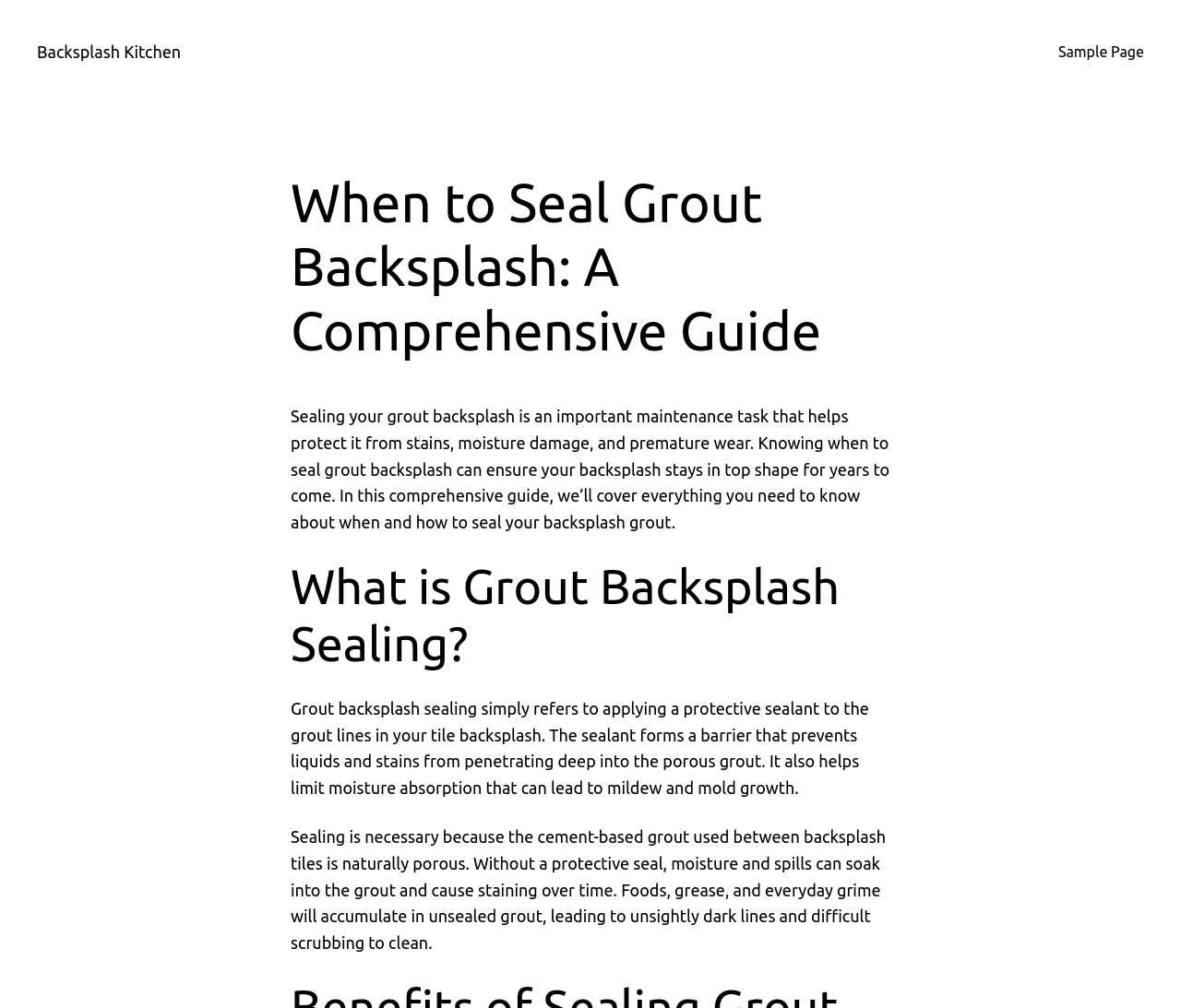Using a single word or phrase, answer the following question: 
What is grout backsplash sealing?

Applying protective sealant